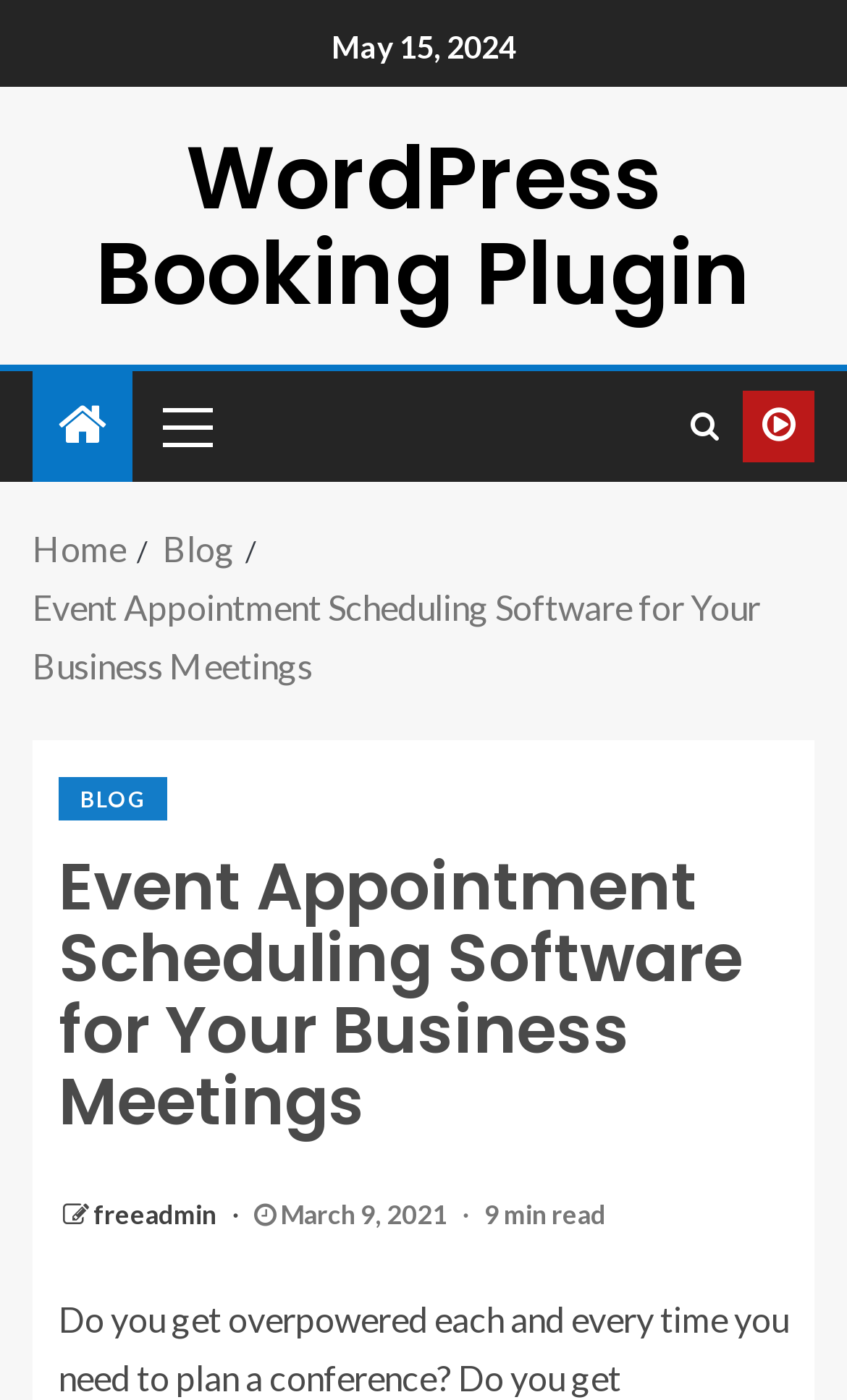Generate a thorough caption detailing the webpage content.

The webpage appears to be a blog post or article about event appointment scheduling software for business meetings. At the top of the page, there is a date "May 15, 2024" displayed prominently. Below this, there are several links, including "WordPress Booking Plugin" and an icon represented by "\uf002". 

To the right of these links, there is a navigation menu labeled "Breadcrumbs" which contains links to "Home", "Blog", and the current page "Event Appointment Scheduling Software for Your Business Meetings". 

The main content of the page is an article with a heading that matches the title of the page. The article is divided into sections, with a subheading "BLOG" near the top. There are also links to "freeadmin" and a date "March 9, 2021" within the article. Additionally, there is a note indicating that the article is a "9 min read". 

There are a total of 7 links on the page, not including the links within the navigation menu. The page also contains 3 static text elements, displaying dates and a note about the article's length.